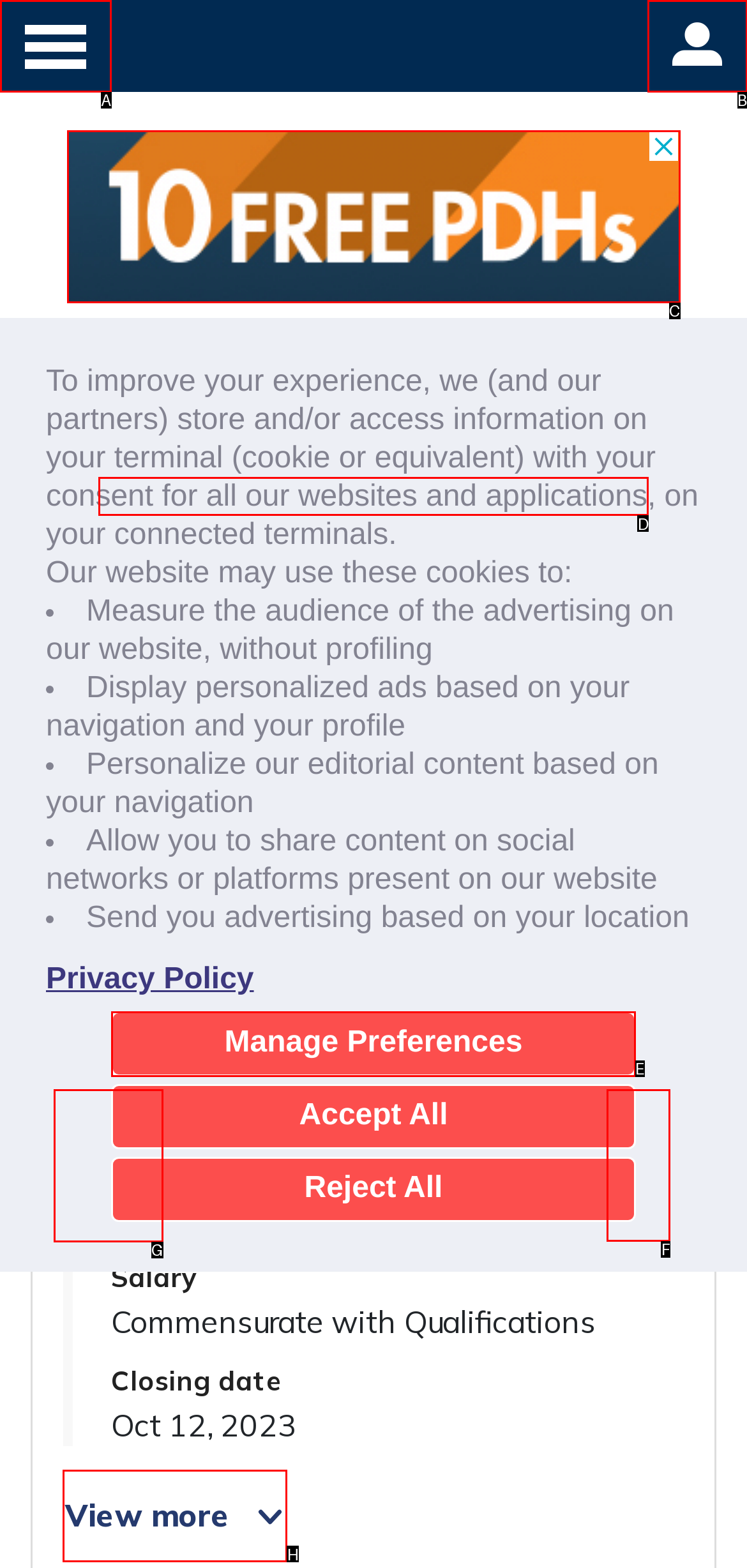Specify which UI element should be clicked to accomplish the task: Send job to others. Answer with the letter of the correct choice.

G